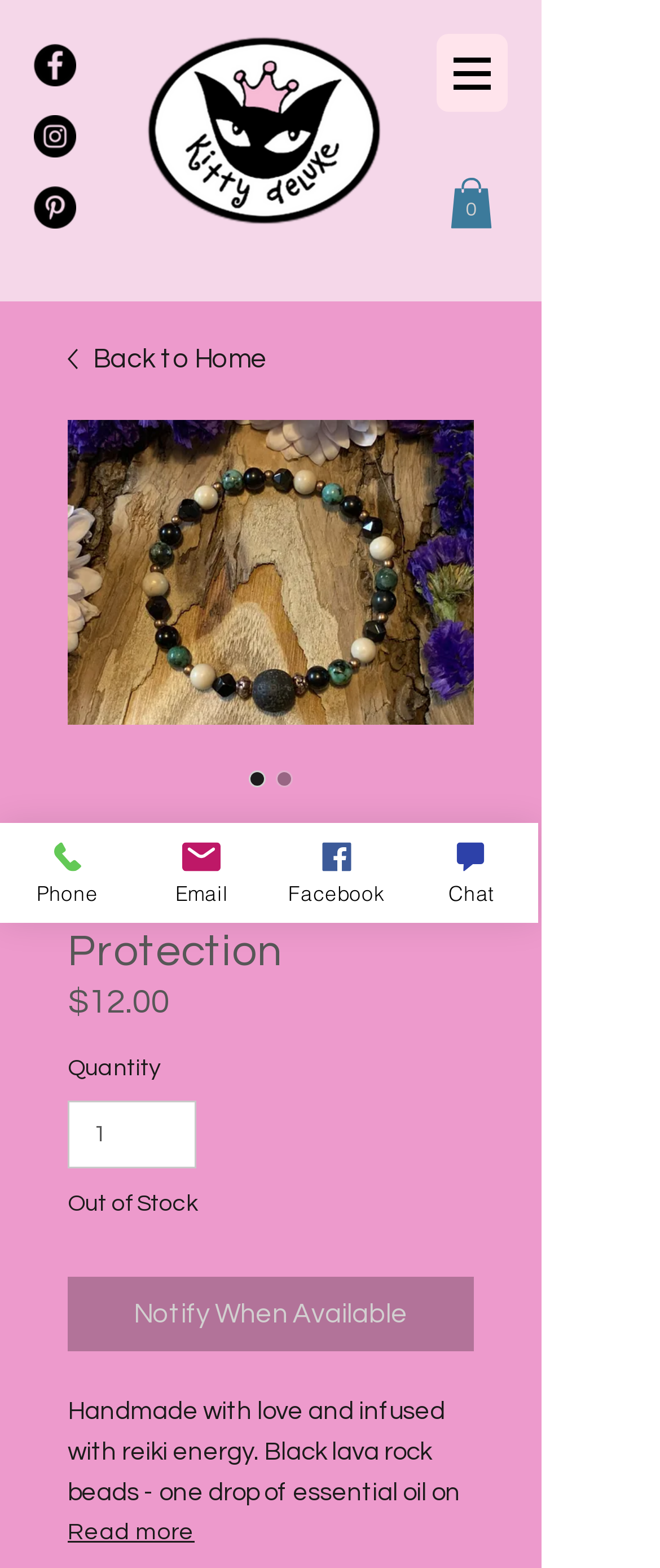Explain the contents of the webpage comprehensively.

This webpage appears to be an e-commerce product page for a "Diffuser Bracelet-Protection" item. At the top left, there is a social bar with links to Facebook, Instagram, and Pinterest, each accompanied by an image. Below the social bar, there is a large image of the product.

On the top right, there is a navigation menu button and a cart link with a "0 items" indicator. The cart link contains a small icon.

The main content of the page is divided into two sections. On the left, there is a product image, a heading with the product name, and a price of $12.00. Below the price, there are labels for "Price" and "Quantity", along with a spin button to select the quantity.

On the right, there are two radio buttons, likely for selecting different options or variations of the product. Below the radio buttons, there is a "Notify When Available" button, indicating that the product may be out of stock. There is also a hidden "Read more" button.

At the bottom of the page, there are three links to contact the seller: "Phone", "Email", and "Facebook", each accompanied by an image. There is also a "Chat" button with an image.

Overall, the page has a clean and organized layout, making it easy to navigate and find information about the product.